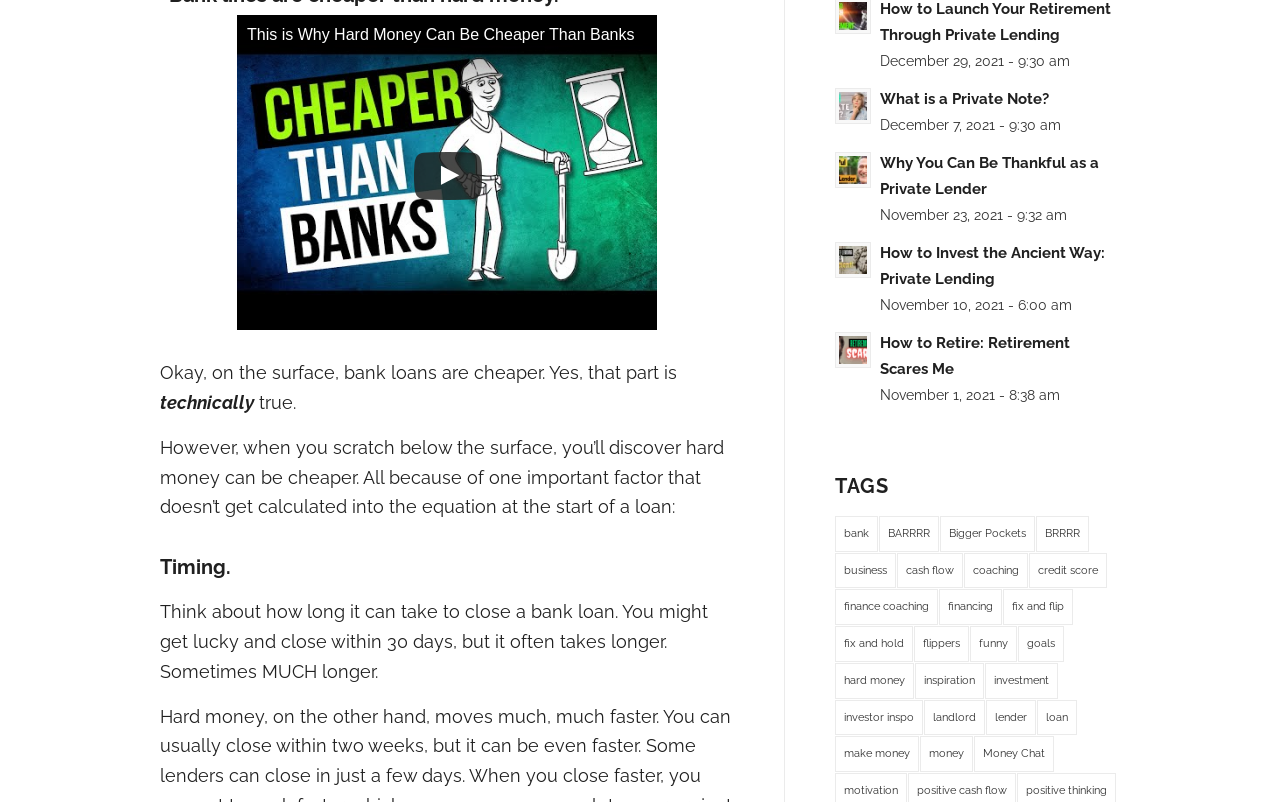Locate the bounding box coordinates of the clickable area to execute the instruction: "Click on the link 'How to Launch Your Retirement Through Private Lending'". Provide the coordinates as four float numbers between 0 and 1, represented as [left, top, right, bottom].

[0.688, 0.0, 0.868, 0.055]